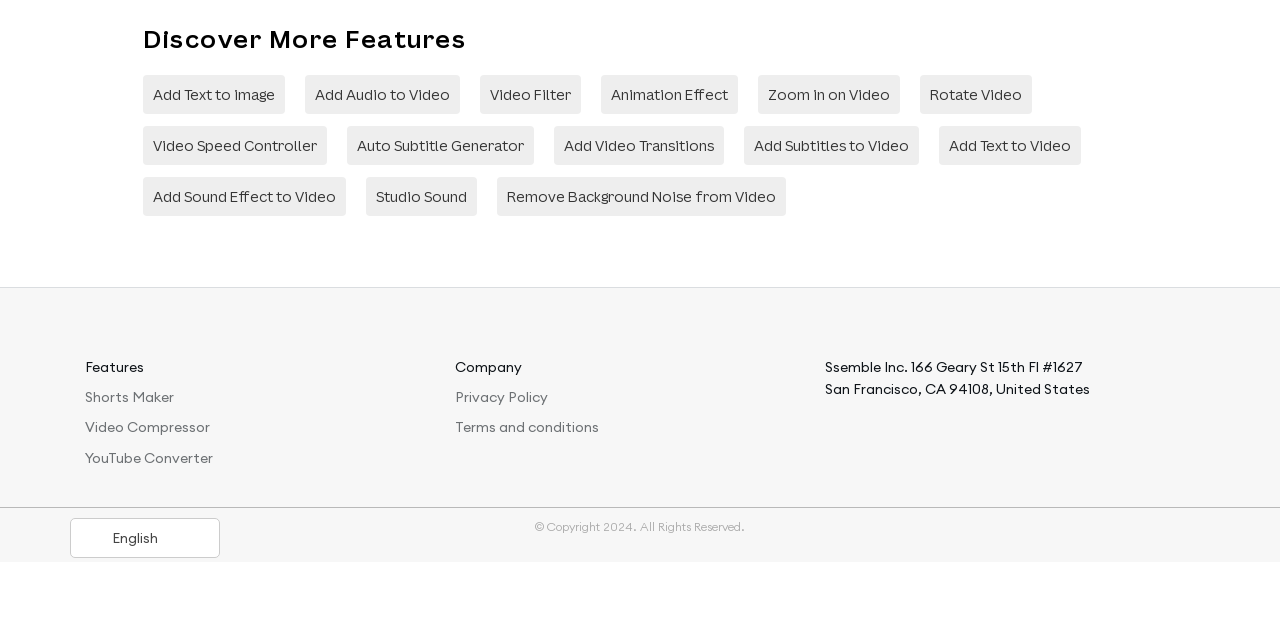What is the company name mentioned at the bottom of the webpage?
Based on the image, give a one-word or short phrase answer.

Ssemble Inc.